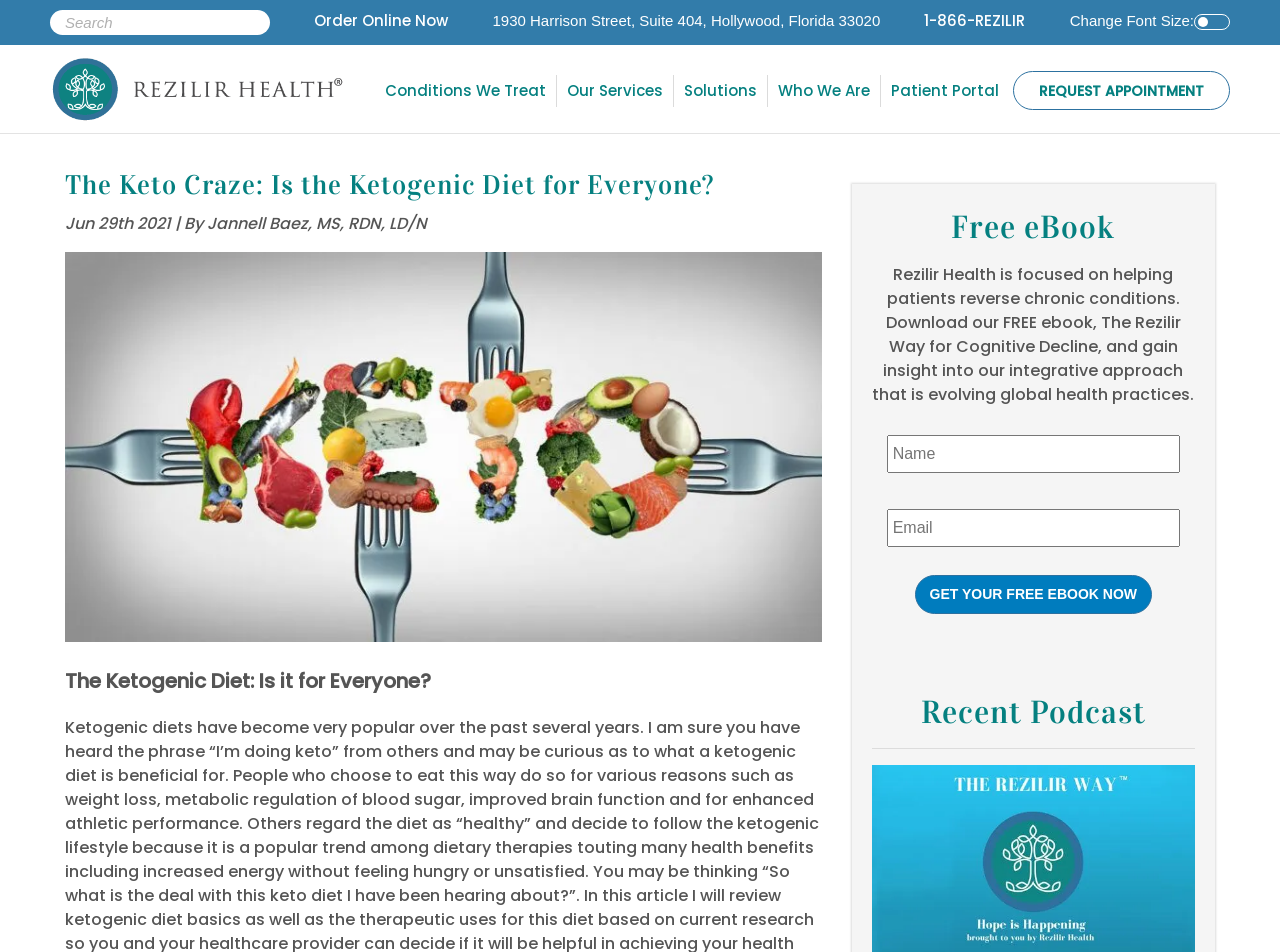Please locate the bounding box coordinates of the element that should be clicked to complete the given instruction: "Request an appointment".

[0.791, 0.074, 0.961, 0.115]